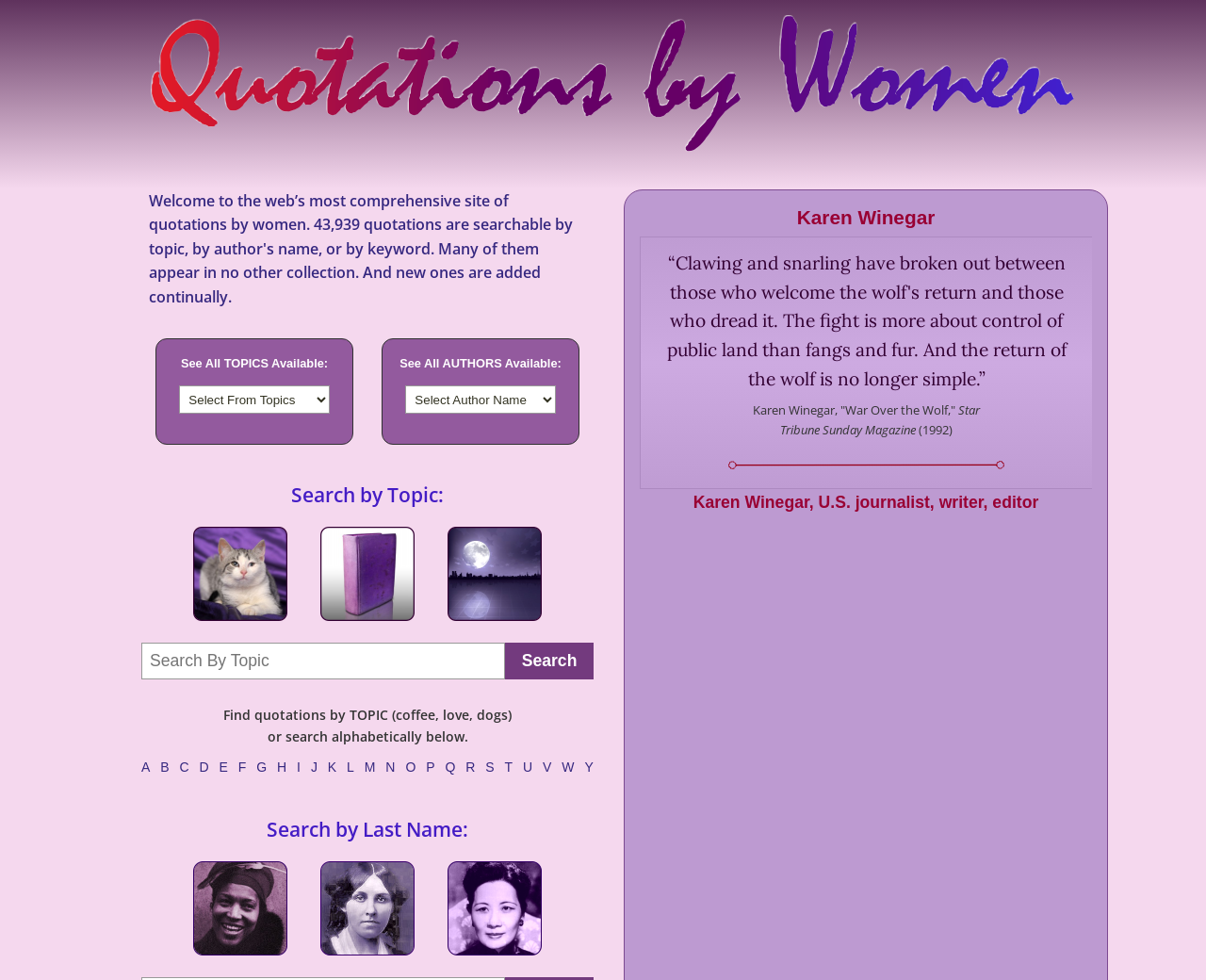What is the topic of the search box on the top right of the webpage?
From the screenshot, provide a brief answer in one word or phrase.

Topic